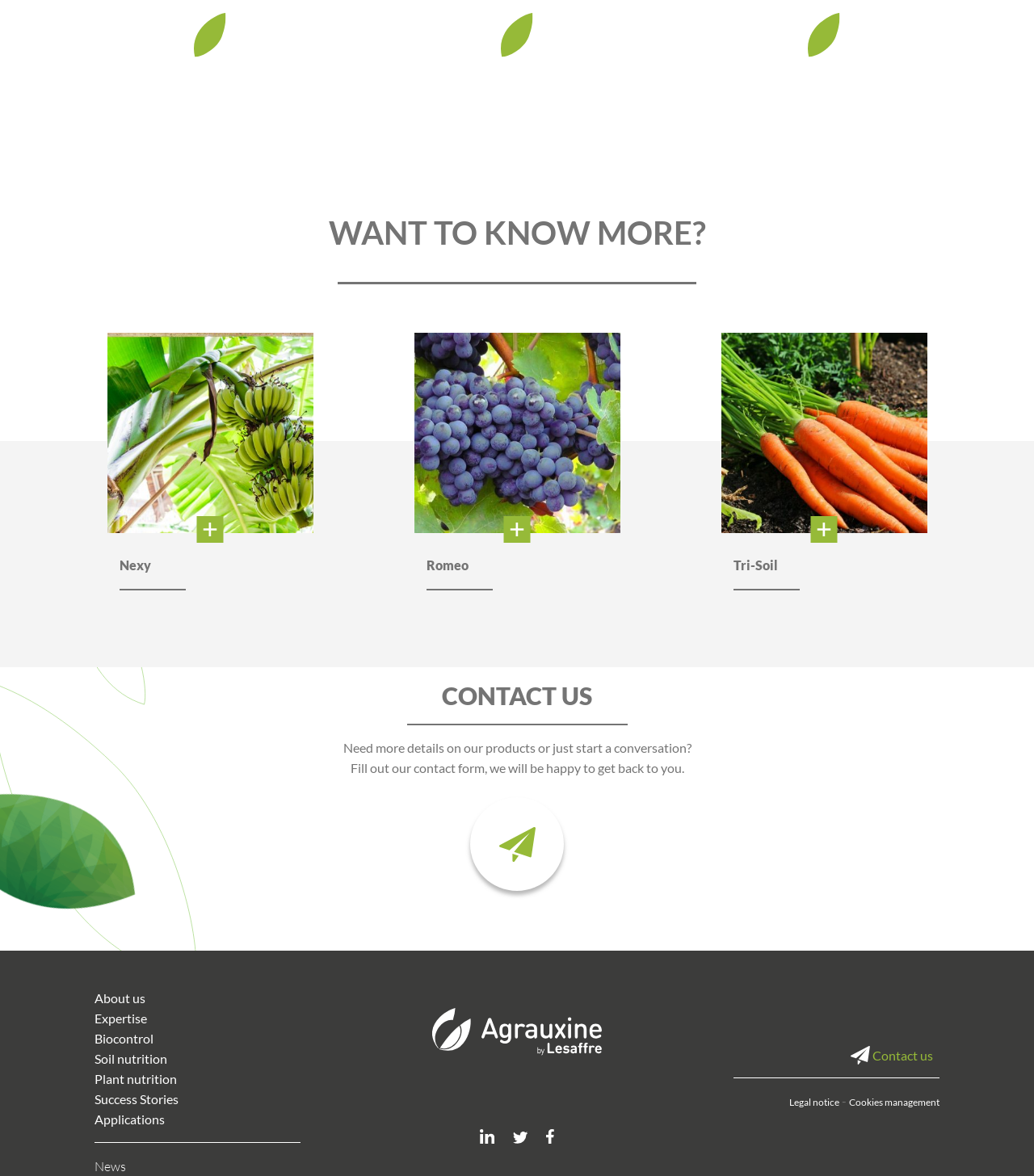Find the bounding box coordinates for the element that must be clicked to complete the instruction: "Fill out the contact form". The coordinates should be four float numbers between 0 and 1, indicated as [left, top, right, bottom].

[0.455, 0.678, 0.545, 0.758]